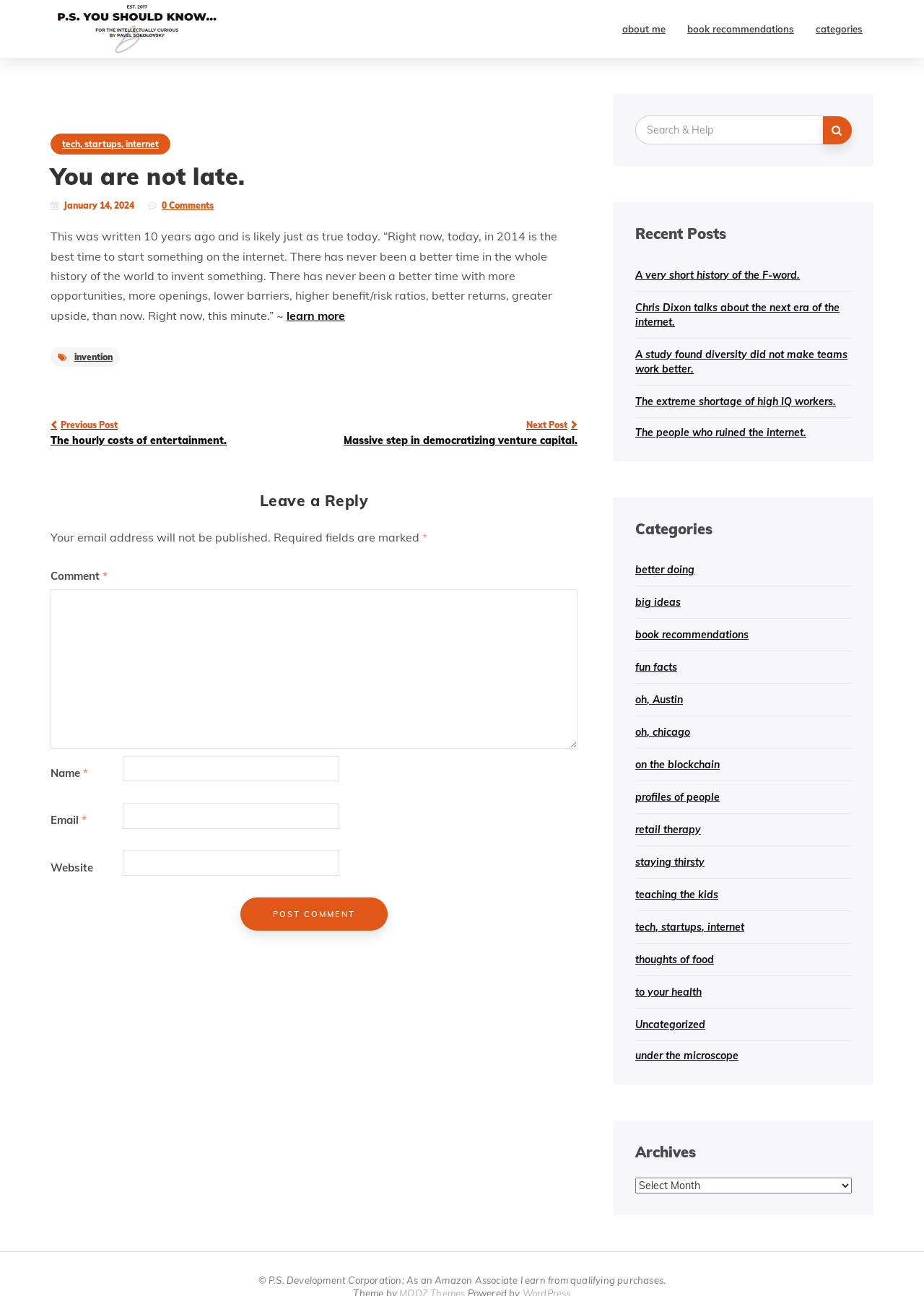Determine the bounding box coordinates of the clickable element to complete this instruction: "Post a comment". Provide the coordinates in the format of four float numbers between 0 and 1, [left, top, right, bottom].

[0.26, 0.693, 0.42, 0.718]